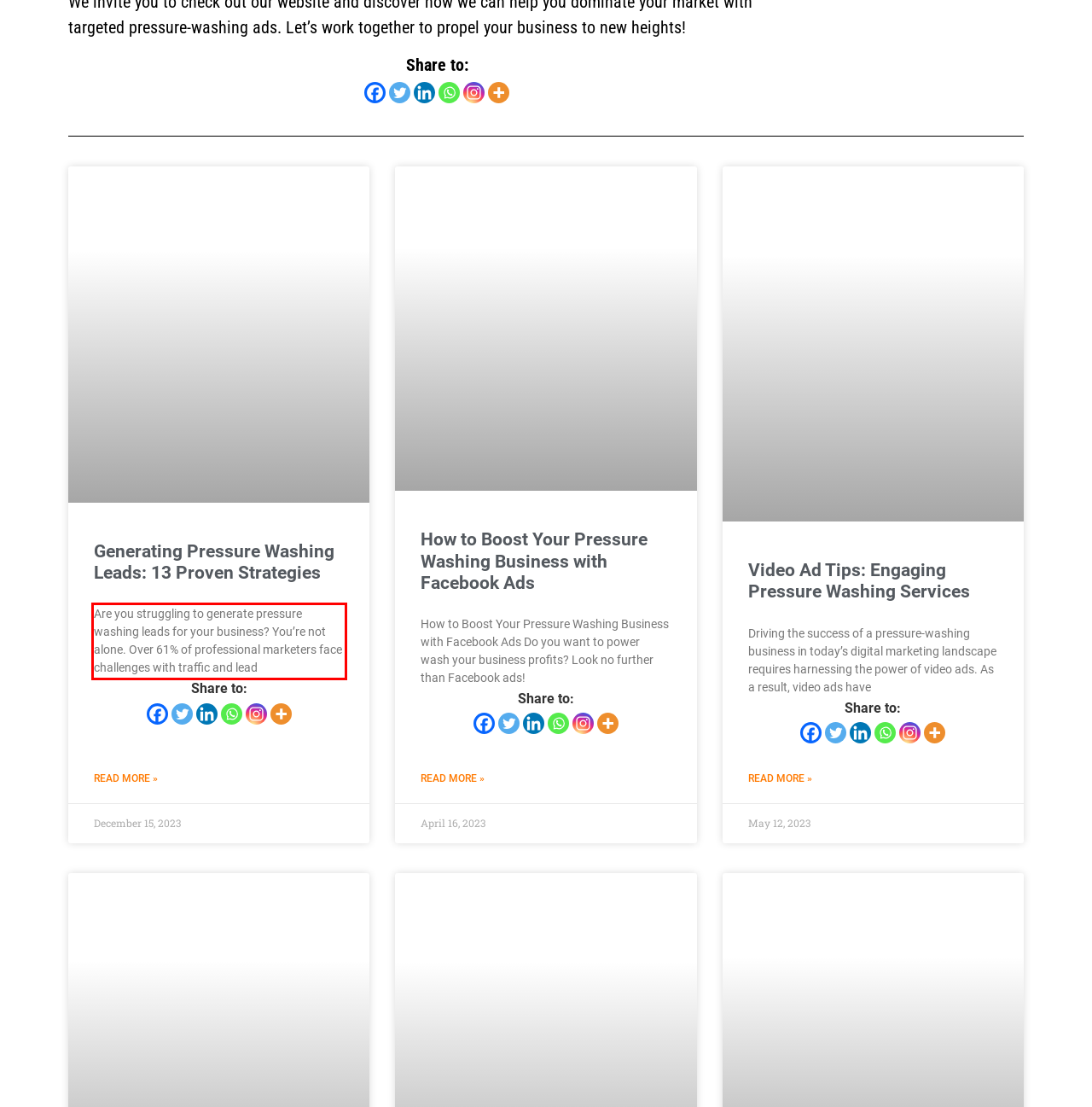You have a screenshot of a webpage where a UI element is enclosed in a red rectangle. Perform OCR to capture the text inside this red rectangle.

Are you struggling to generate pressure washing leads for your business? You’re not alone. Over 61% of professional marketers face challenges with traffic and lead